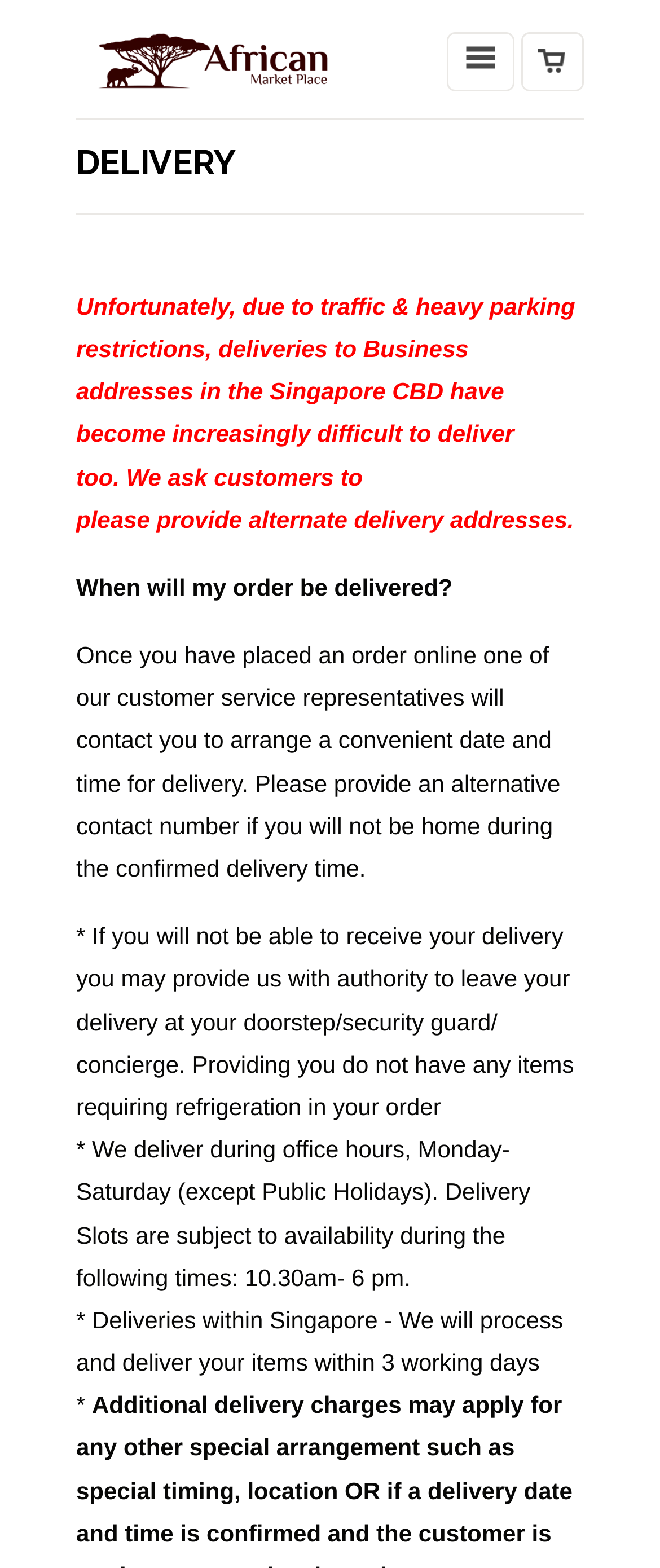How many working days does it take to process and deliver items within Singapore?
Please respond to the question with a detailed and well-explained answer.

The webpage states that it takes 3 working days to process and deliver items within Singapore, as mentioned in the text '* Deliveries within Singapore - We will process and deliver your items within 3 working days'.